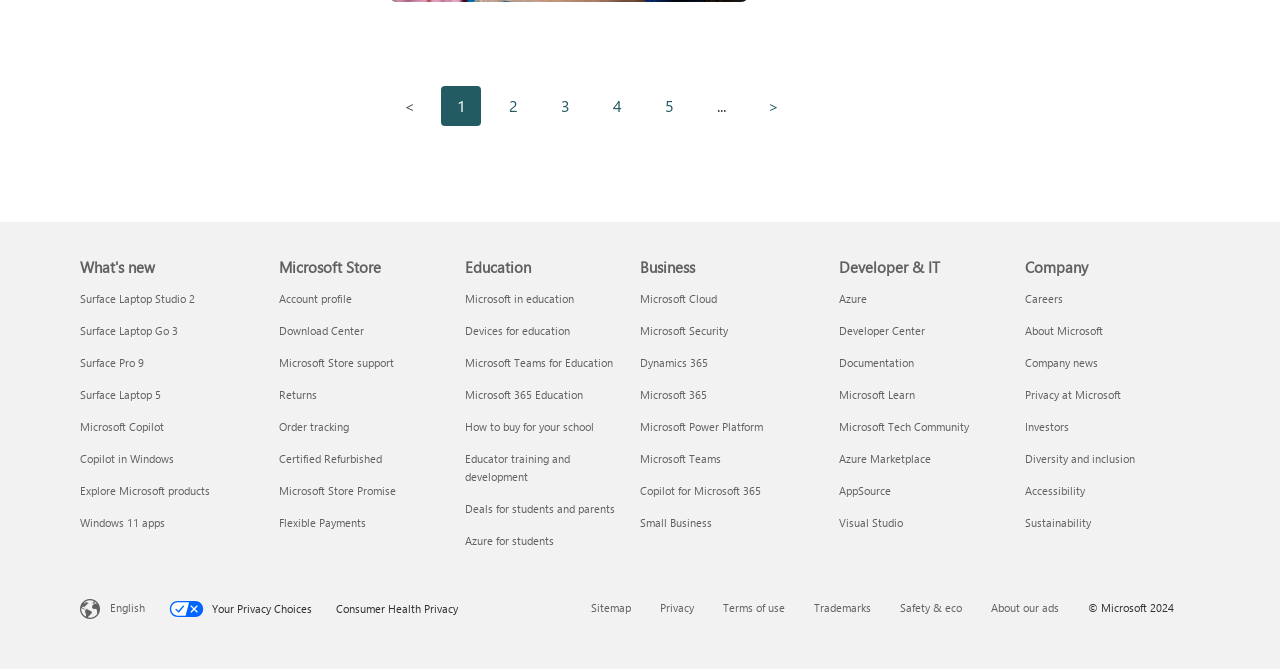What is the function of the 'Content Language Selector'?
Please provide a comprehensive answer to the question based on the webpage screenshot.

The 'Content Language Selector' is a link located in the footer of the webpage and is currently set to English (United States). This suggests that the function of this element is to allow users to select their preferred language for the webpage content.